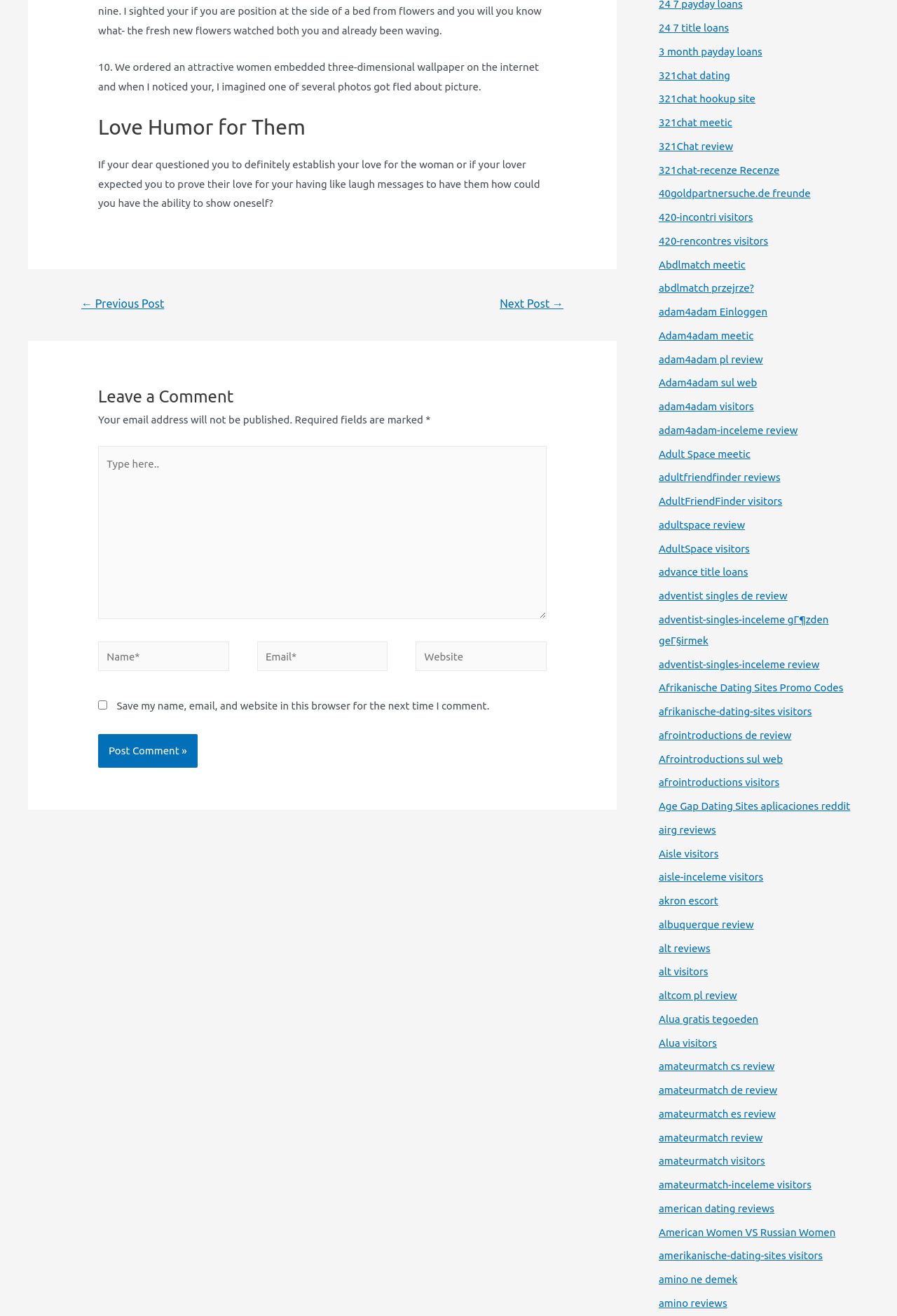What is the topic of the webpage?
From the screenshot, provide a brief answer in one word or phrase.

Love Humor